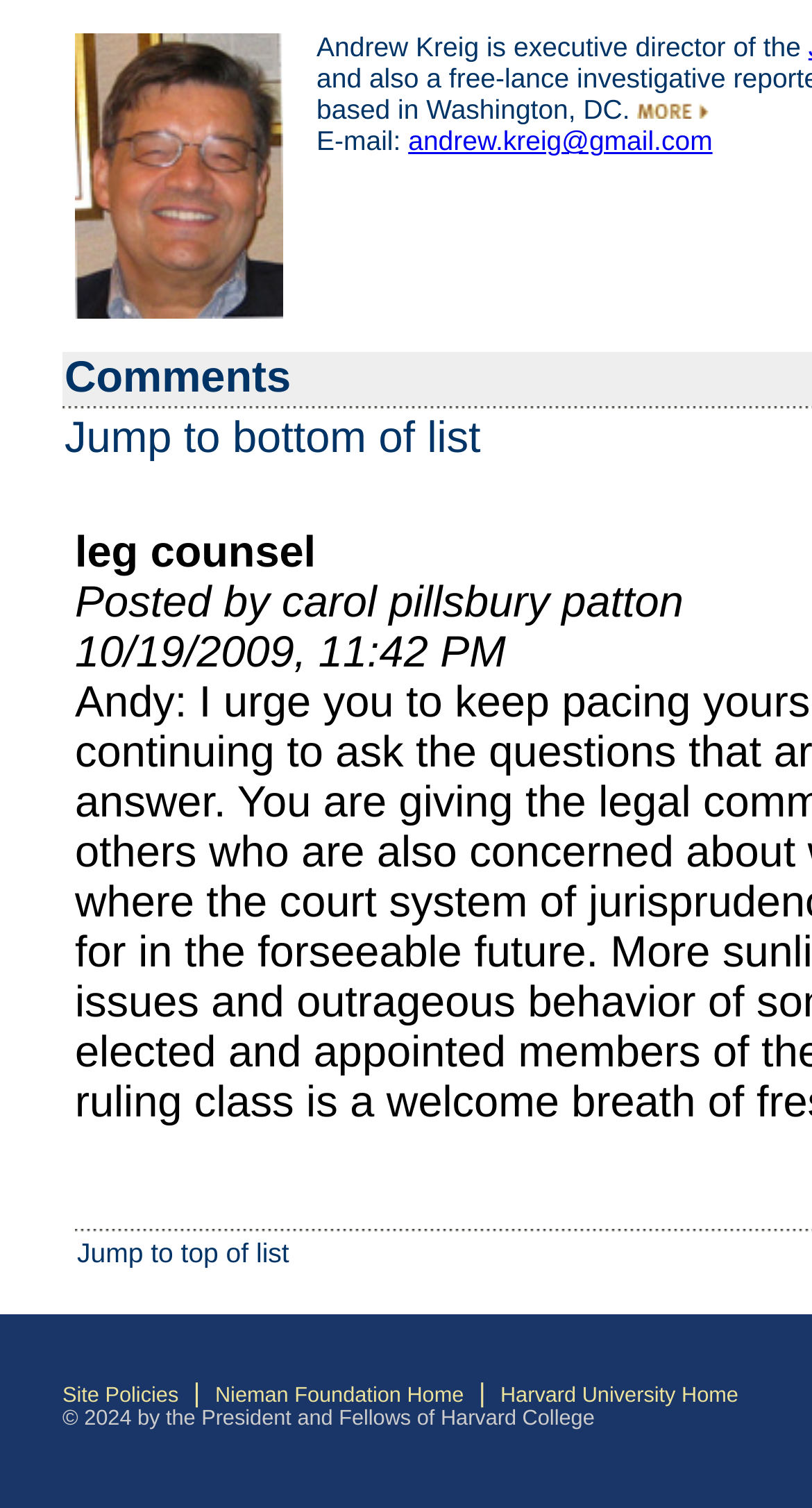What is the email address provided?
Based on the image, provide a one-word or brief-phrase response.

andrew.kreig@gmail.com